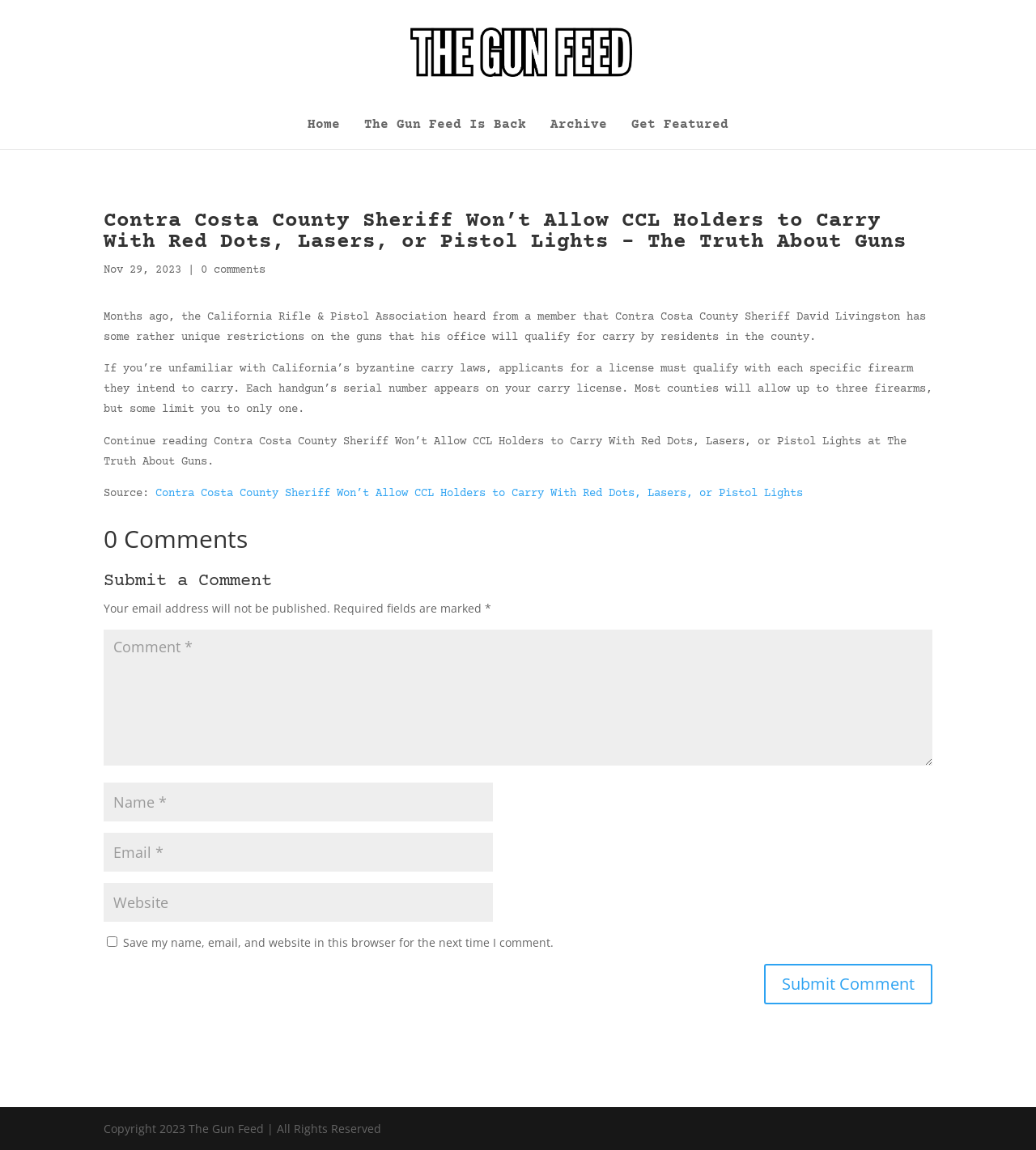Generate a thorough explanation of the webpage's elements.

The webpage appears to be an article from "The Gun Feed" website, with a title "Contra Costa County Sheriff Won’t Allow CCL Holders to Carry With Red Dots, Lasers, or Pistol Lights". At the top, there is a logo of "The Gun Feed" accompanied by a link to the website. Below the logo, there are four links: "Home", "The Gun Feed Is Back", "Archive", and "Get Featured".

The main article begins with a heading that matches the title, followed by the date "Nov 29, 2023" and a link to "0 comments". The article itself is divided into three paragraphs, discussing the restrictions on guns that Contra Costa County Sheriff David Livingston's office will qualify for carry by residents in the county.

Below the article, there is a link to continue reading the full article at "The Truth About Guns" website. The source of the article is also mentioned. Further down, there is a section for comments, with a heading "0 Comments" and a link to "Submit a Comment". The comment submission form consists of four text boxes: one for the comment, one for the name, one for the email, and one for the website. There is also a checkbox to save the commenter's information for future comments and a "Submit Comment" button.

At the very bottom of the page, there is a copyright notice stating "Copyright 2023 The Gun Feed | All Rights Reserved".